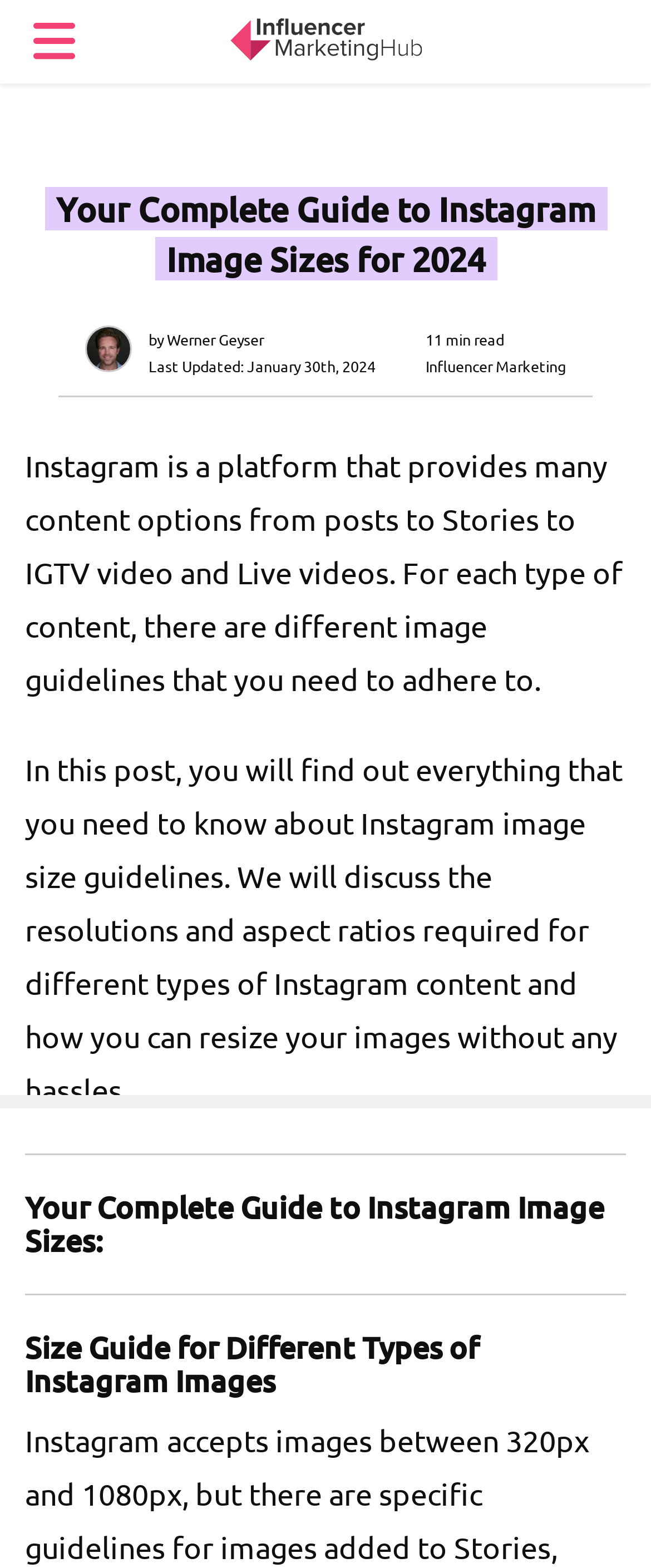Given the element description "title="Influencer Marketing Hub"", identify the bounding box of the corresponding UI element.

[0.346, 0.003, 0.654, 0.046]